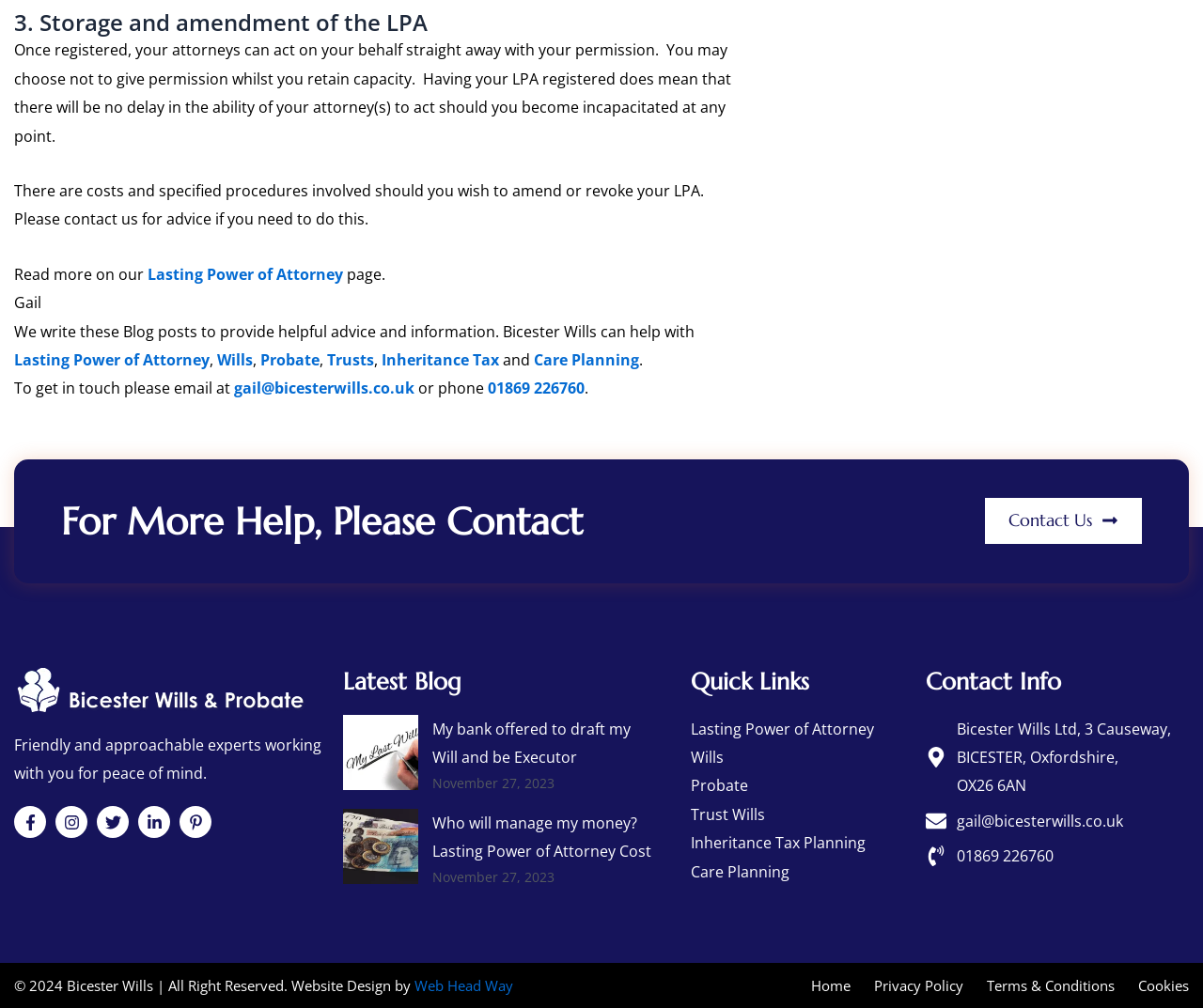Identify the bounding box coordinates for the UI element described by the following text: "Trusts". Provide the coordinates as four float numbers between 0 and 1, in the format [left, top, right, bottom].

[0.272, 0.347, 0.311, 0.367]